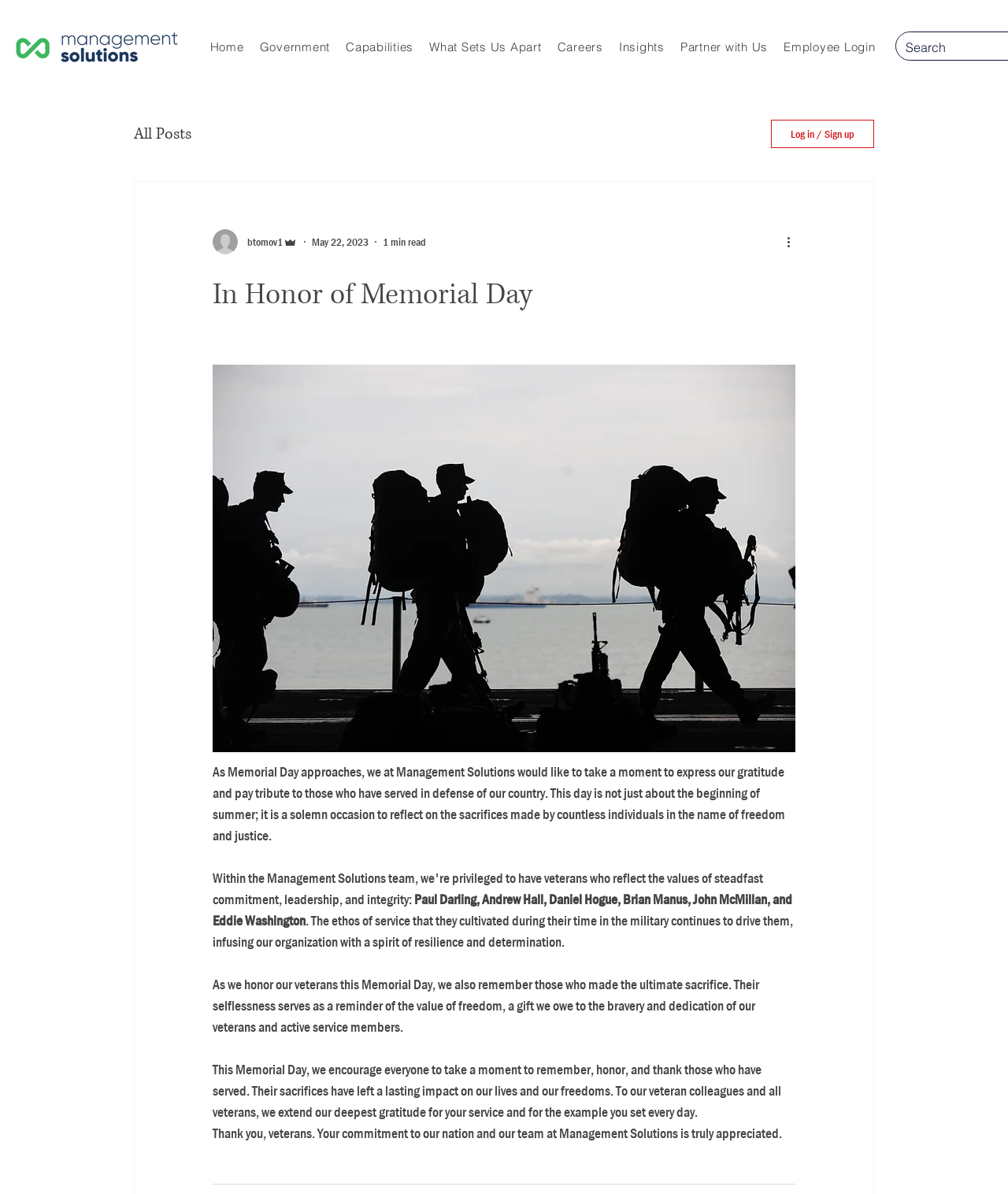Please identify the coordinates of the bounding box for the clickable region that will accomplish this instruction: "Click the 'More actions' button".

[0.778, 0.195, 0.797, 0.21]